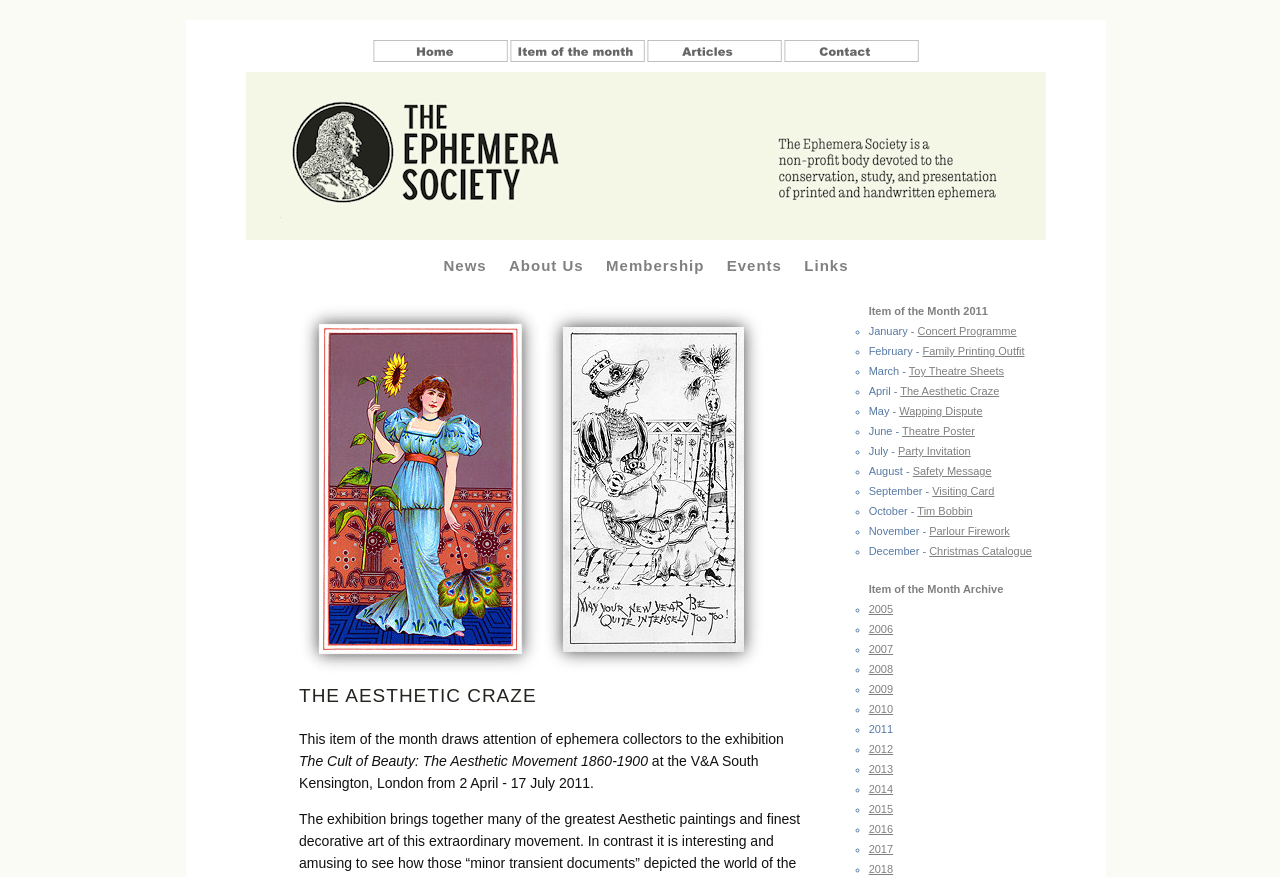Identify the coordinates of the bounding box for the element that must be clicked to accomplish the instruction: "Click Home page".

[0.291, 0.055, 0.398, 0.074]